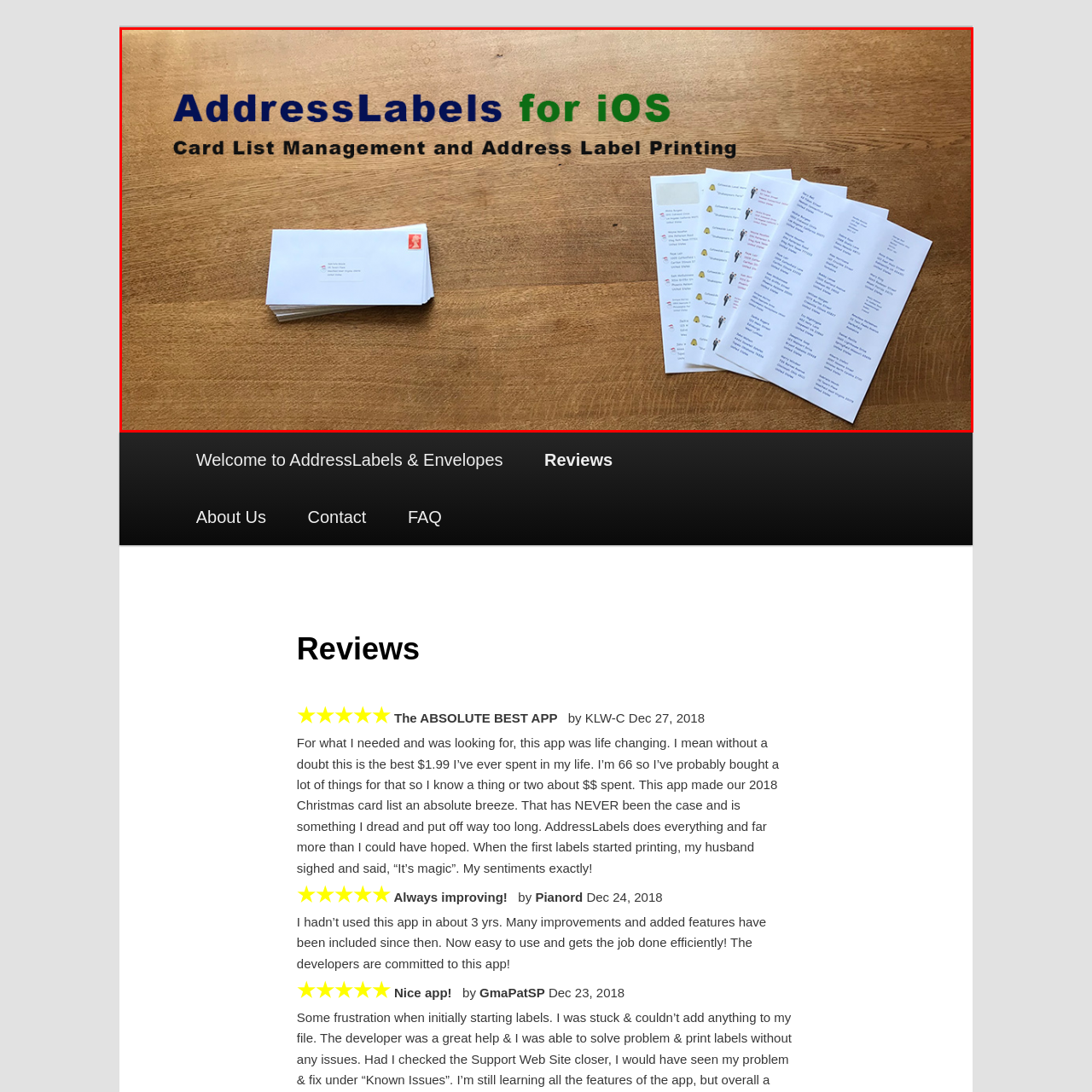Focus on the area highlighted by the red bounding box and give a thorough response to the following question, drawing from the image: What is the purpose of the 'AddressLabels for iOS' application?

The 'AddressLabels for iOS' application is designed to enhance card list management and streamline address label printing, making it easier for users to manage their mailing process.